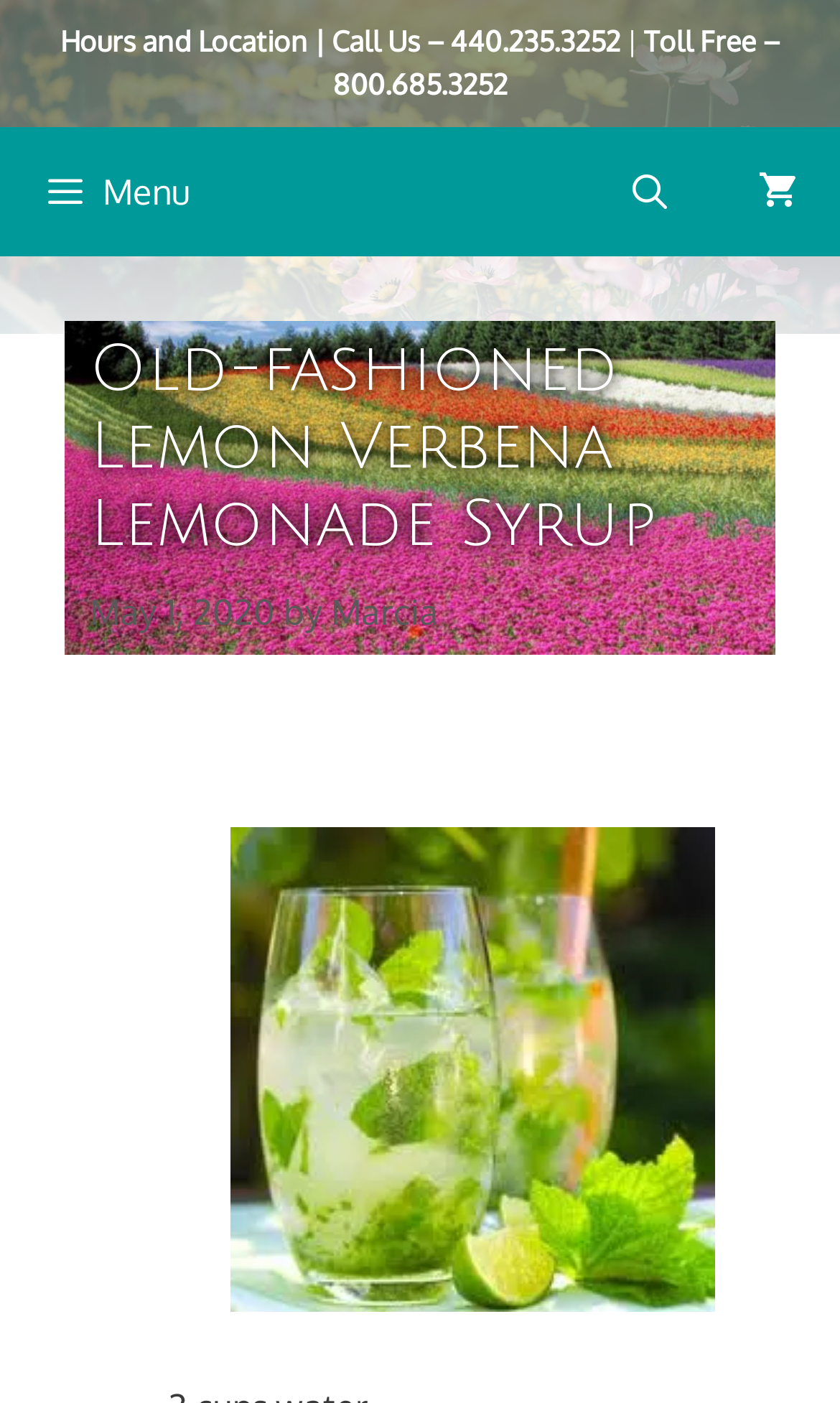What is the date the article was published?
Examine the image closely and answer the question with as much detail as possible.

I found the publication date by looking at the header section of the webpage, where the article title and author information are displayed. The publication date is listed as May 1, 2020.